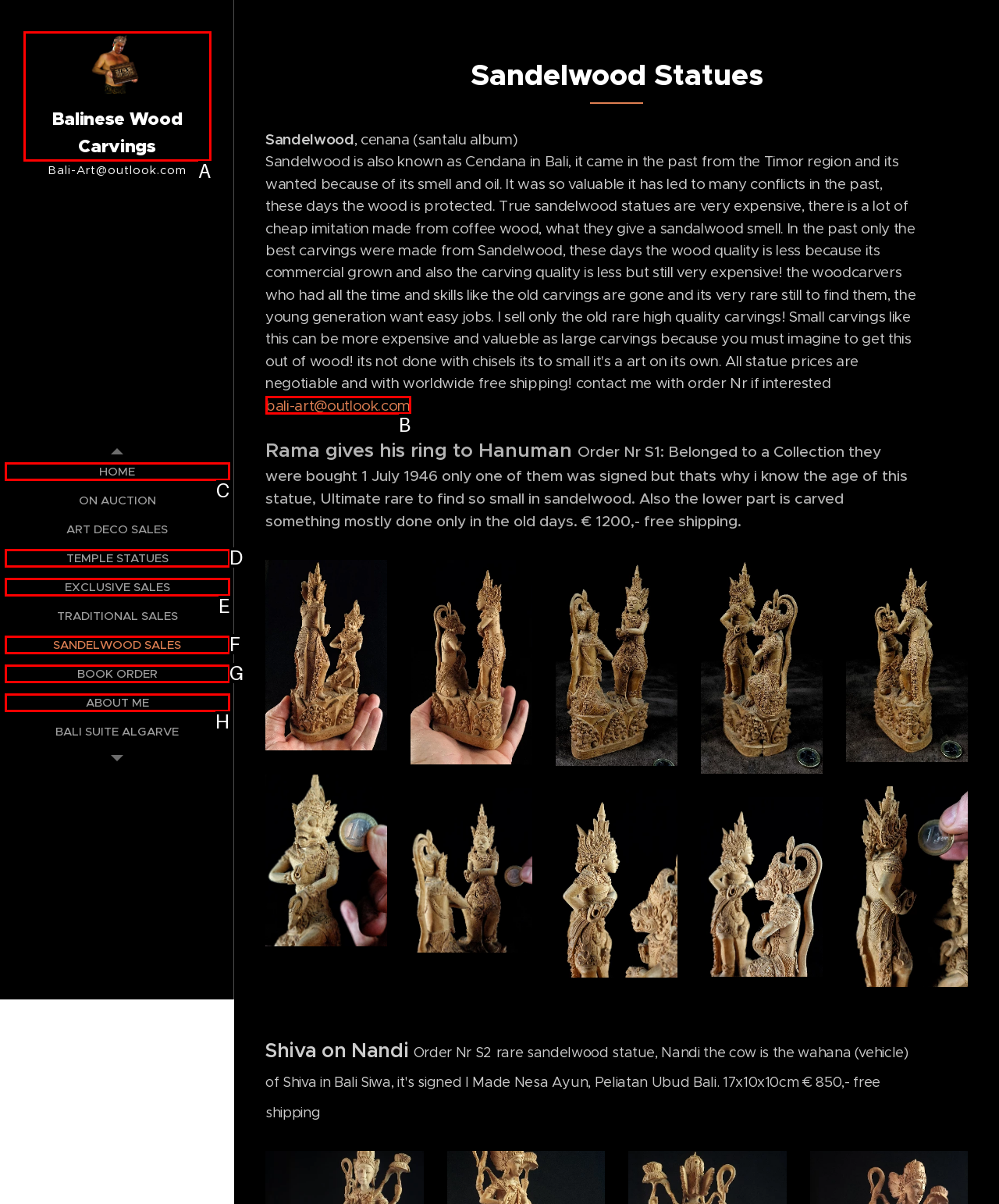Given the task: Explore the 'SANDELWOOD SALES' category, tell me which HTML element to click on.
Answer with the letter of the correct option from the given choices.

F